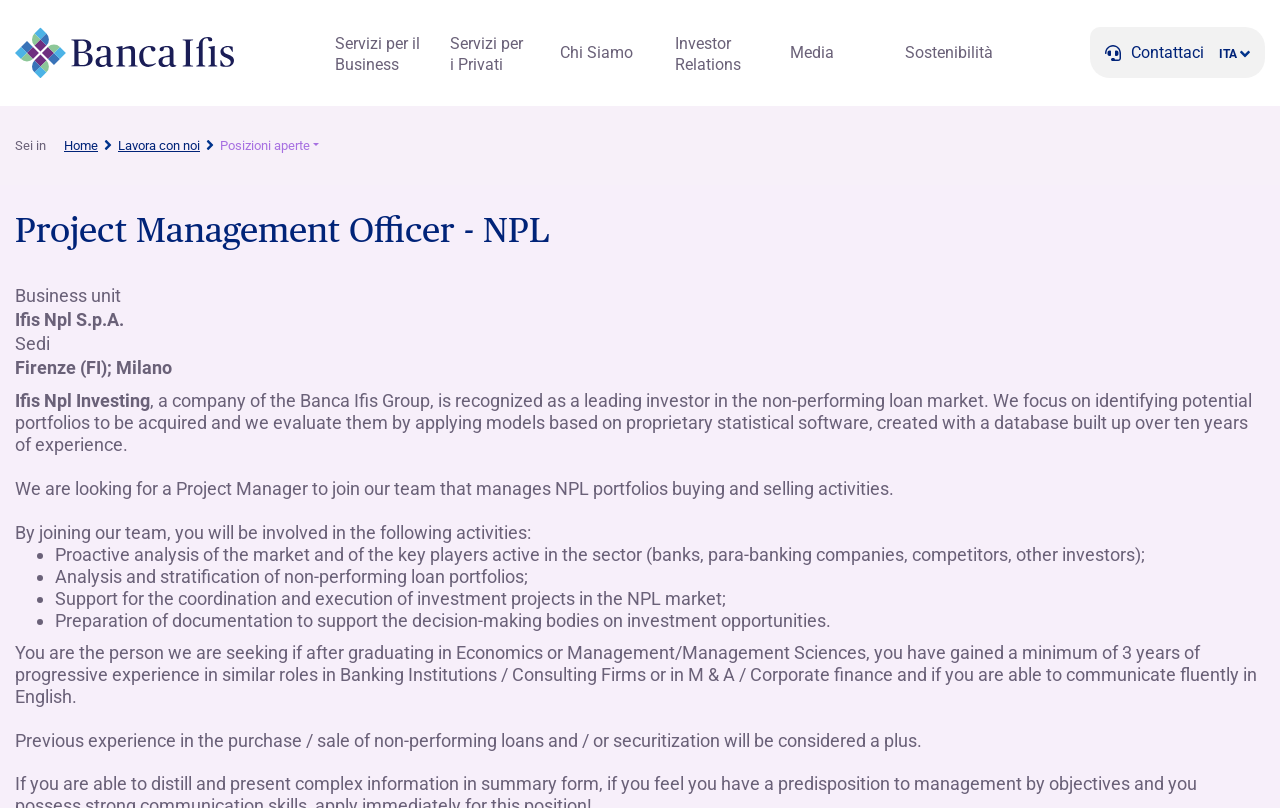Utilize the details in the image to thoroughly answer the following question: What is the minimum experience required for the job?

In the job description, it is mentioned that the candidate should have gained a minimum of 3 years of progressive experience in similar roles in Banking Institutions / Consulting Firms or in M & A / Corporate finance.